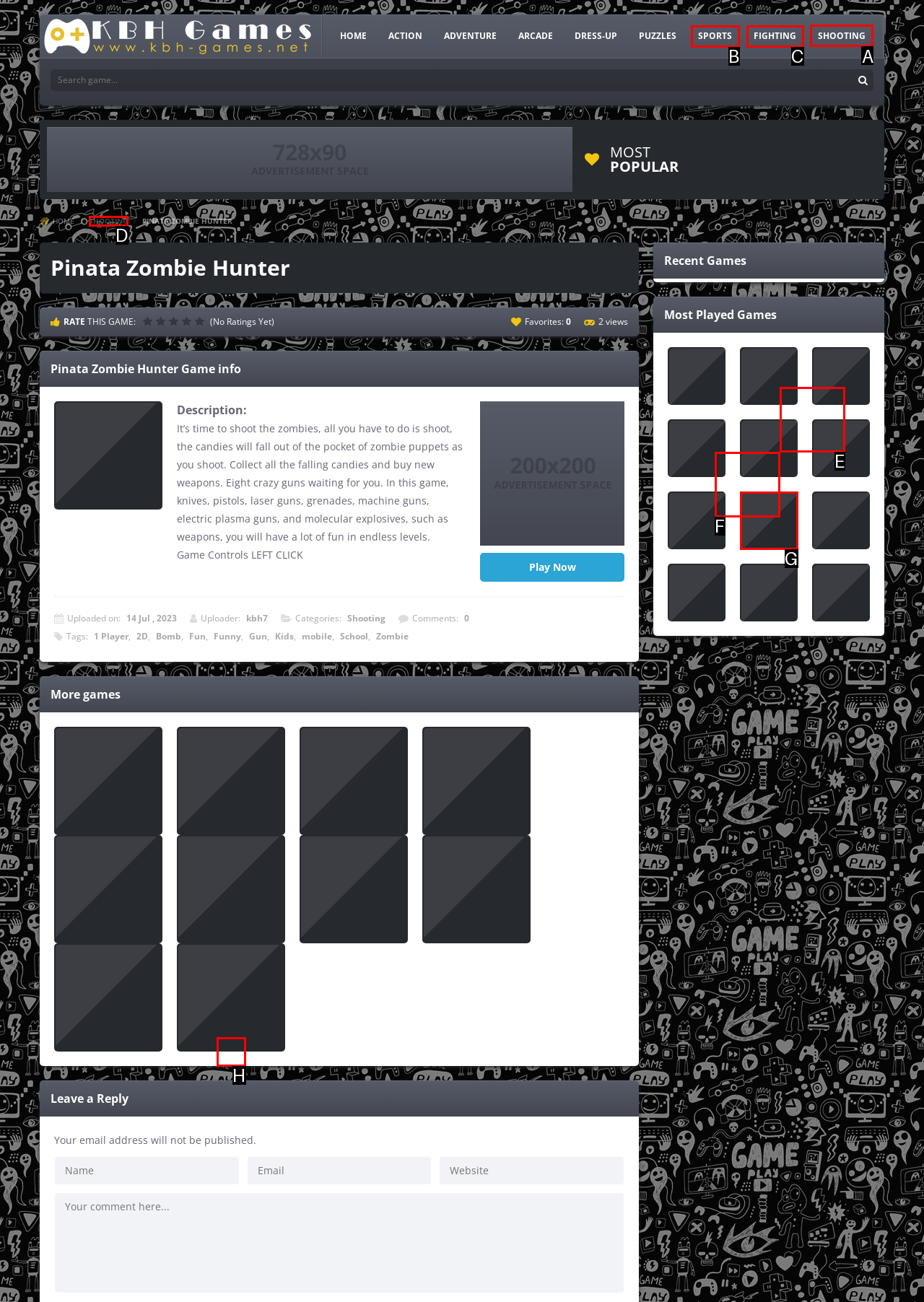Determine which letter corresponds to the UI element to click for this task: Click the 'SHOOTING' link
Respond with the letter from the available options.

A